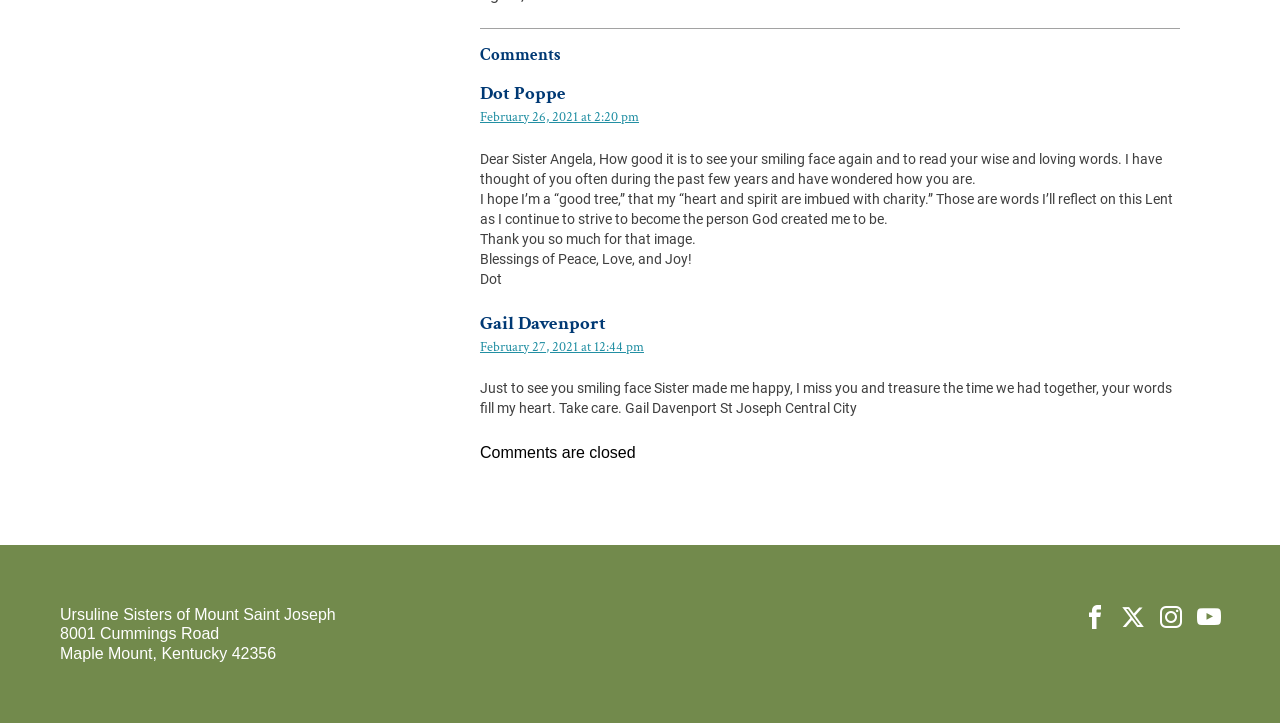What is the address of the Ursuline Sisters of Mount Saint Joseph?
Look at the image and answer the question with a single word or phrase.

8001 Cummings Road, Maple Mount, Kentucky 42356